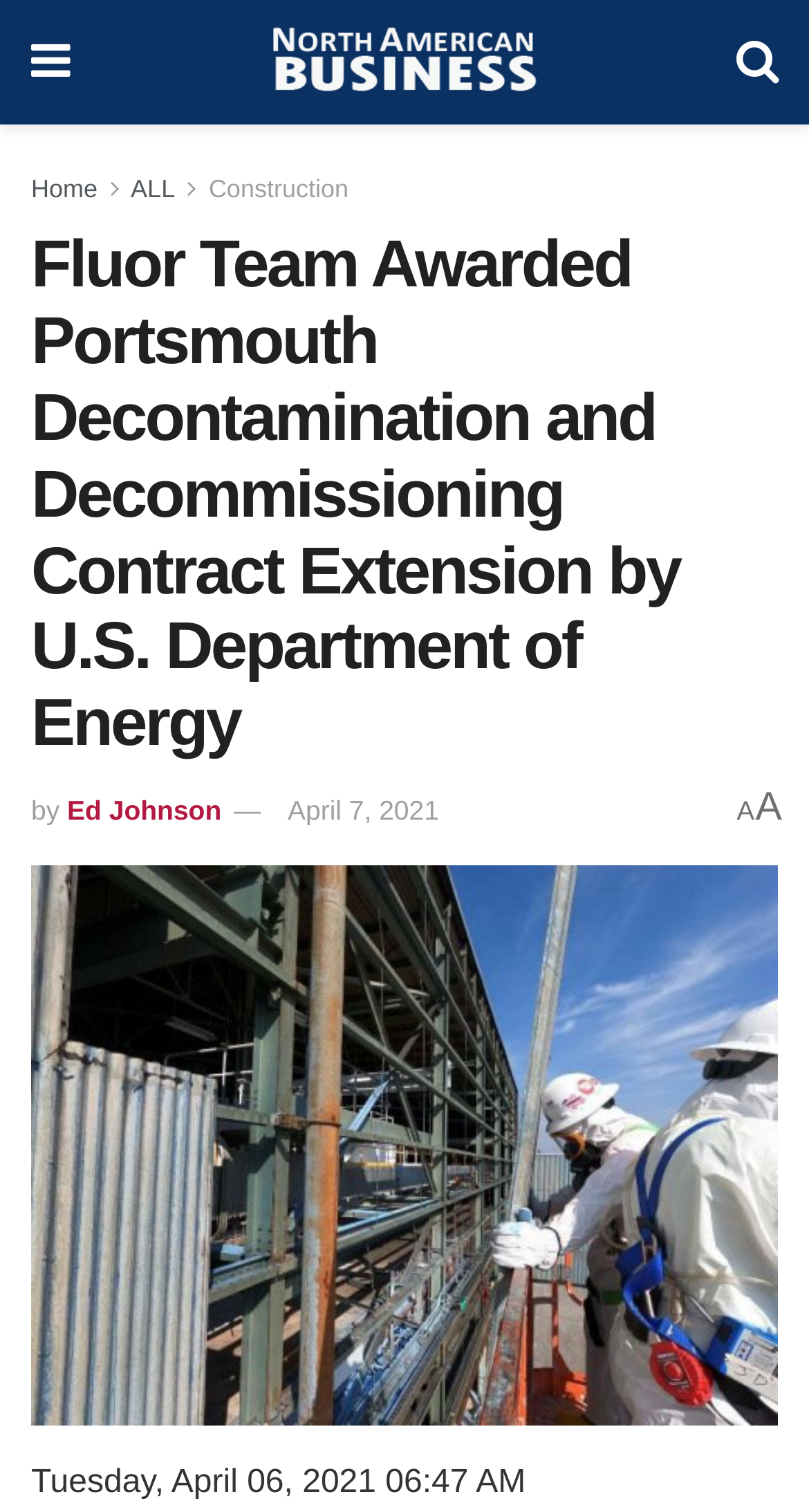When was the article published?
Could you answer the question in a detailed manner, providing as much information as possible?

I found the link 'April 7, 2021' on the webpage, which indicates the publication date of the article 'Fluor Team Awarded Portsmouth Decontamination and Decommissioning Contract Extension by U.S. Department of Energy'.